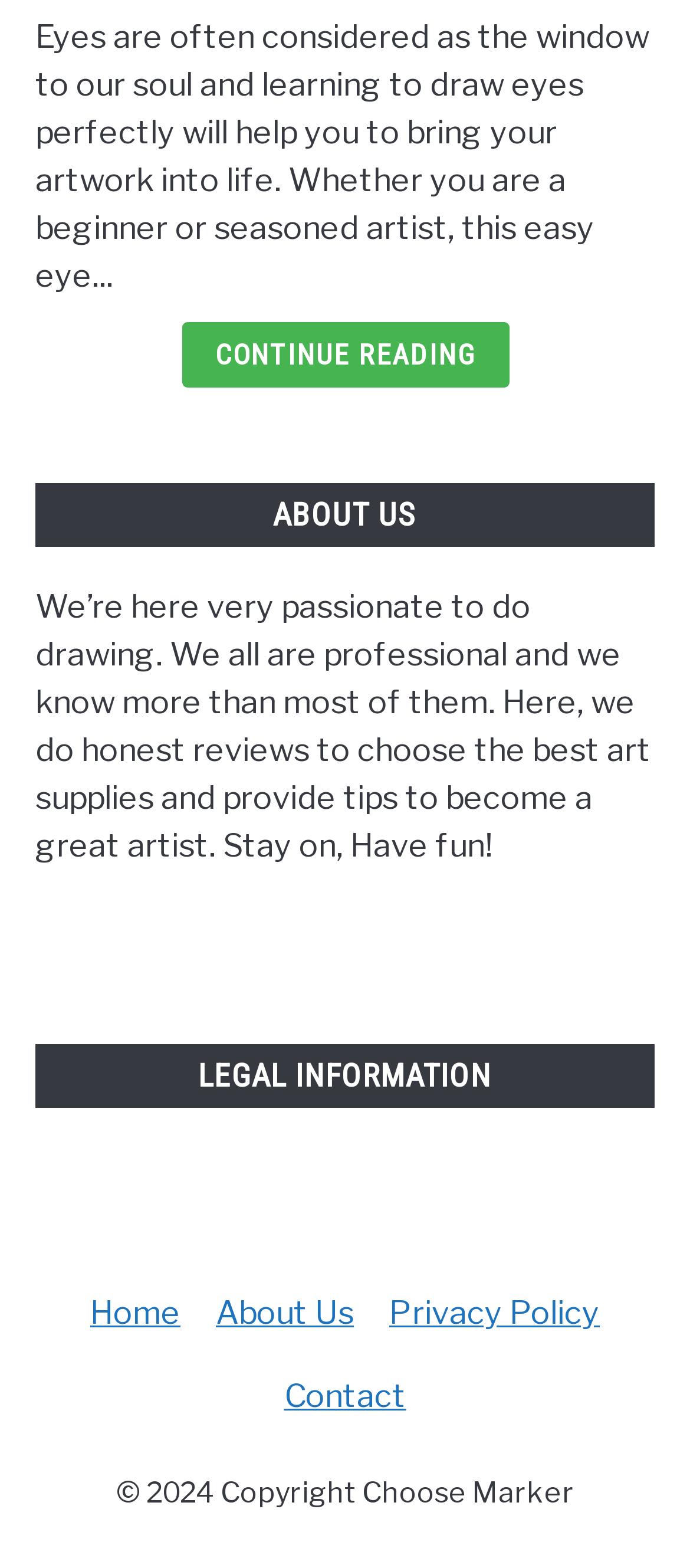Identify the bounding box of the UI element that matches this description: "Home".

[0.131, 0.824, 0.262, 0.848]